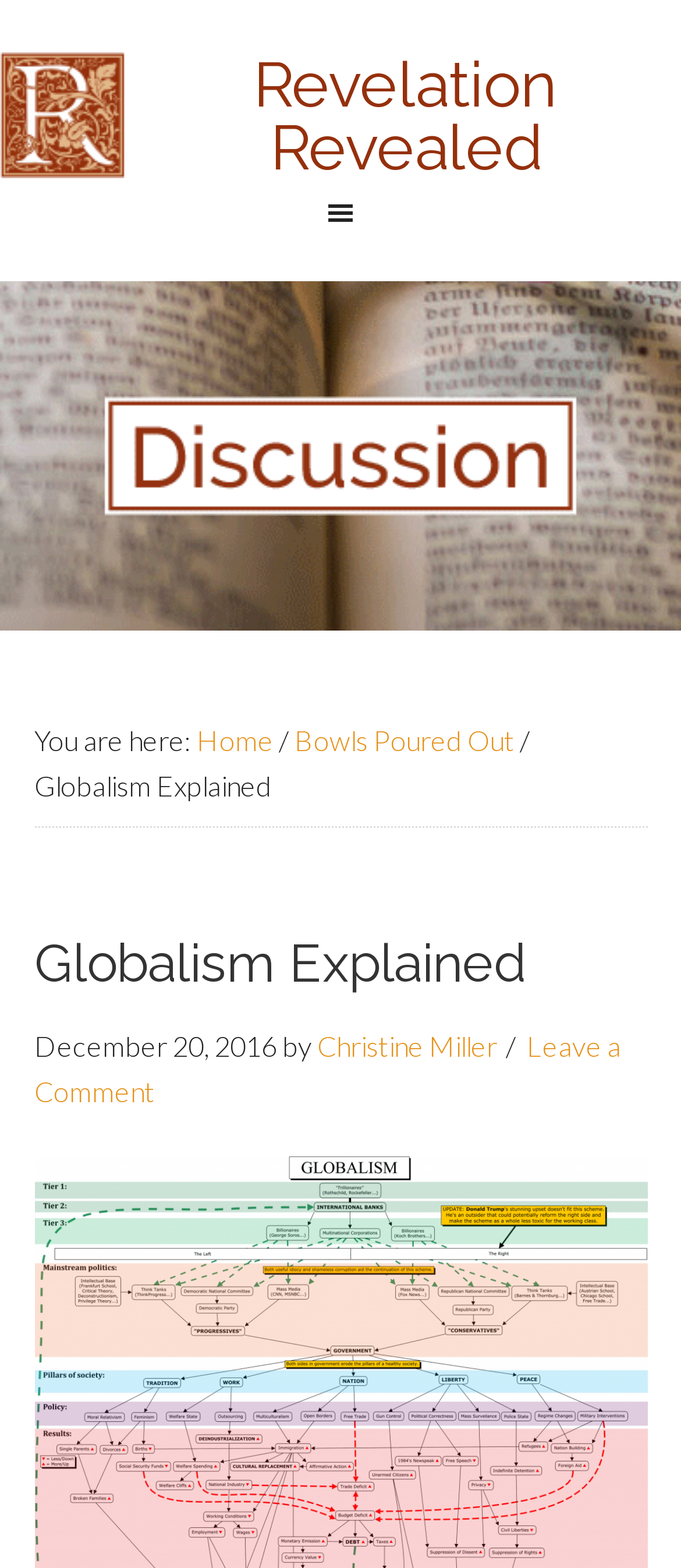Produce an extensive caption that describes everything on the webpage.

The webpage is about "Globalism Explained" and appears to be a blog post or article. At the top, there is a navigation menu with links to "Revelation Revealed", "Home", and "Bowls Poured Out", separated by breadcrumb separators. Below the navigation menu, the title "Globalism Explained" is displayed prominently.

The main content of the webpage is divided into sections, with a heading "Globalism Explained" at the top. Below the heading, there is a timestamp indicating that the article was published on December 20, 2016, followed by the author's name, "Christine Miller". There is also a link to "Leave a Comment" at the bottom right of this section.

The overall layout of the webpage is organized, with clear headings and concise text. The navigation menu is located at the top, making it easy to access other related pages. The main content is focused on the article, with the title and author information displayed prominently.